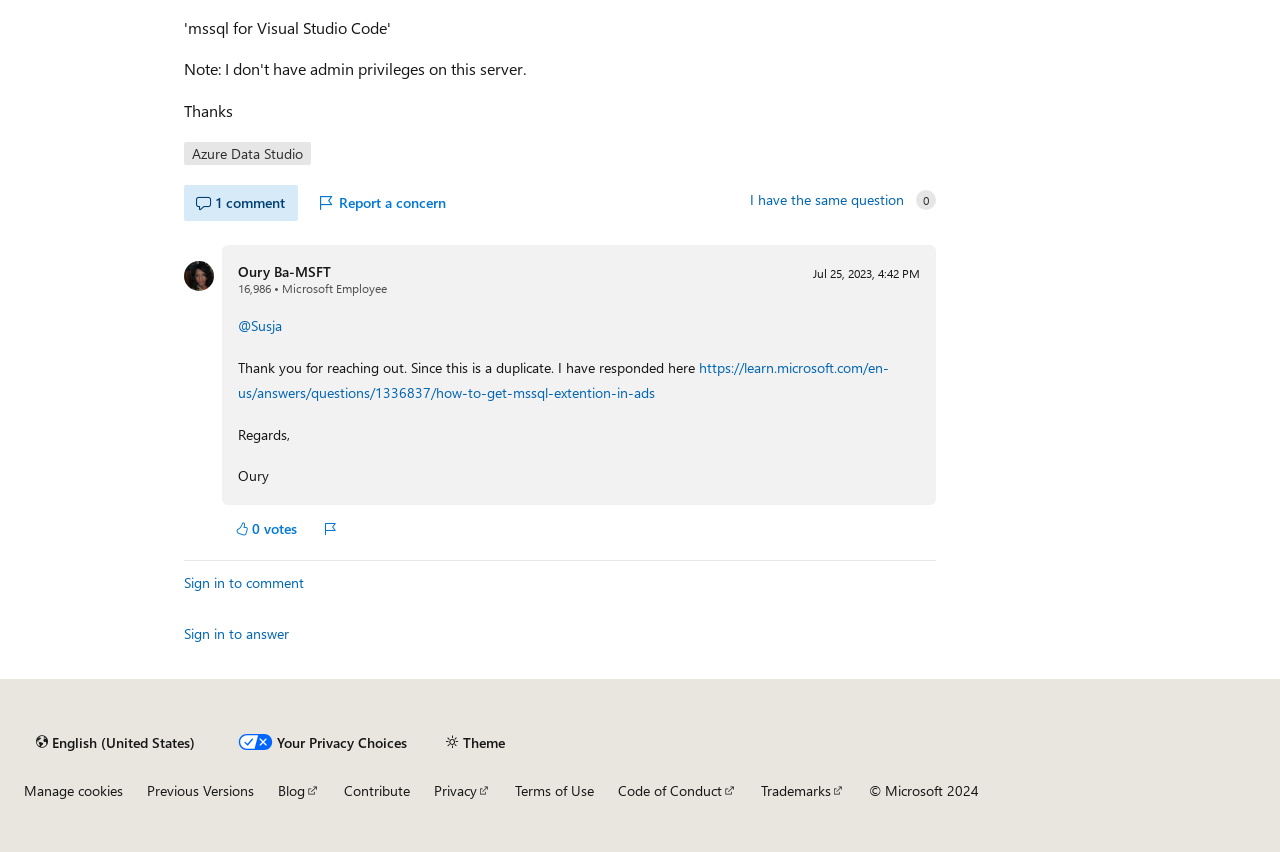Provide the bounding box coordinates of the HTML element this sentence describes: "Sign in to comment".

[0.144, 0.67, 0.238, 0.7]